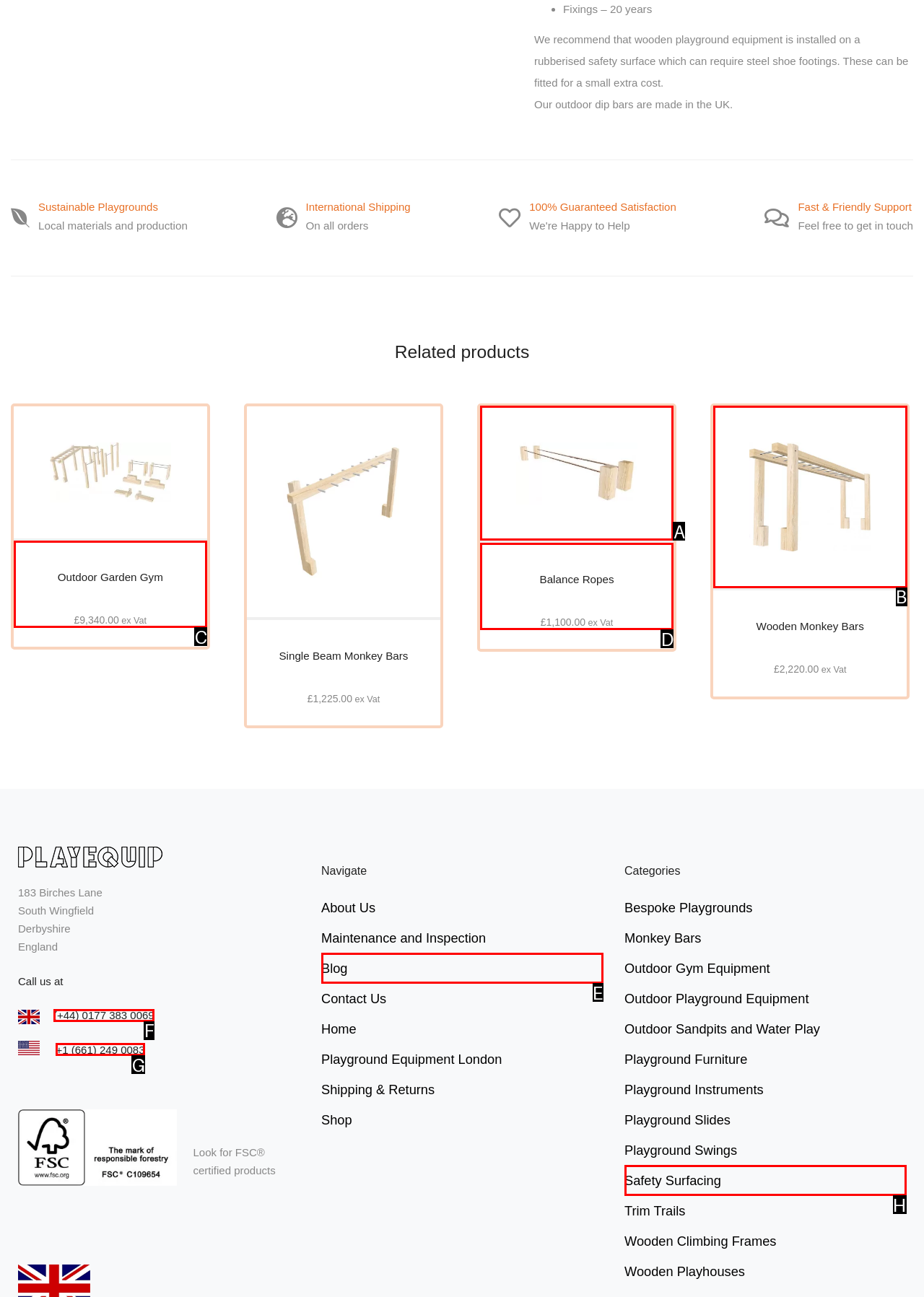Identify the correct UI element to click for the following task: Click on the 'Outdoor Garden Gym £9,340.00 ex Vat' link Choose the option's letter based on the given choices.

C